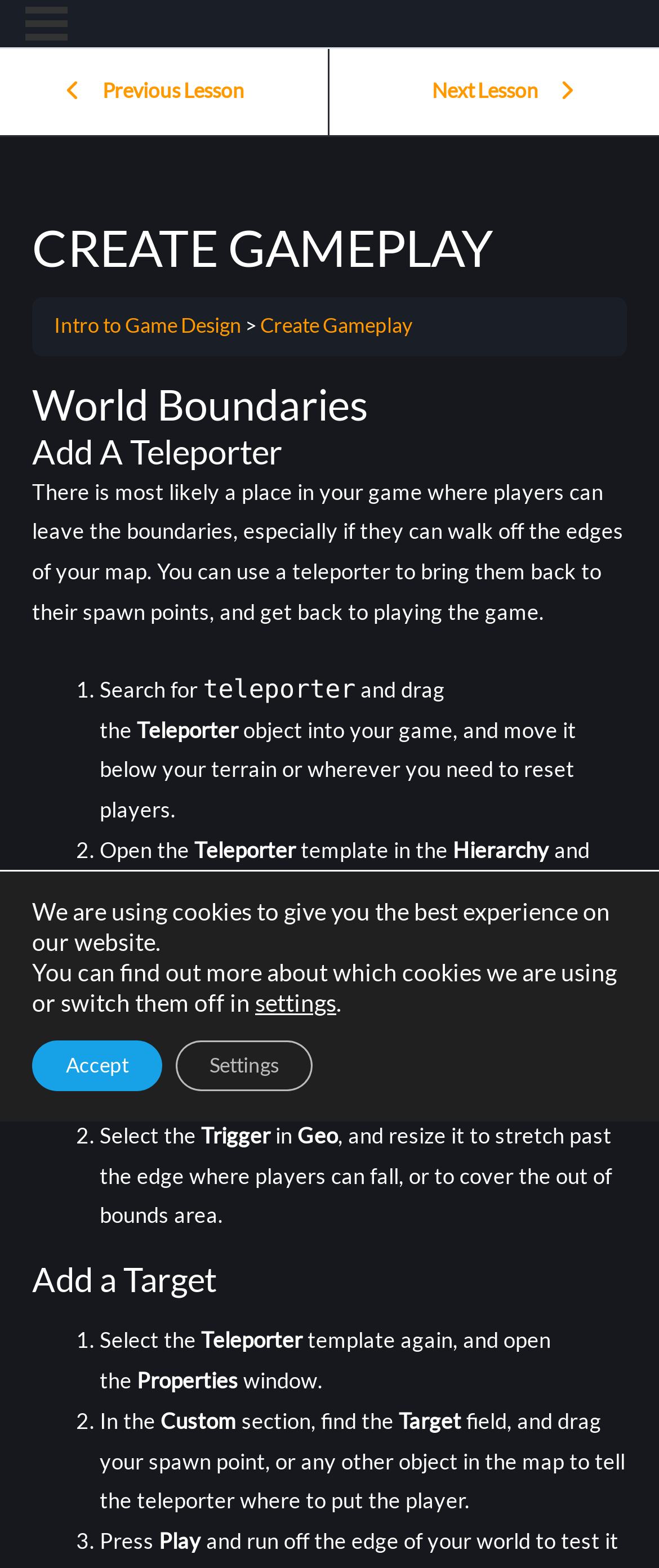Find the bounding box coordinates for the HTML element described in this sentence: "Intro to Game Design". Provide the coordinates as four float numbers between 0 and 1, in the format [left, top, right, bottom].

[0.082, 0.199, 0.366, 0.215]